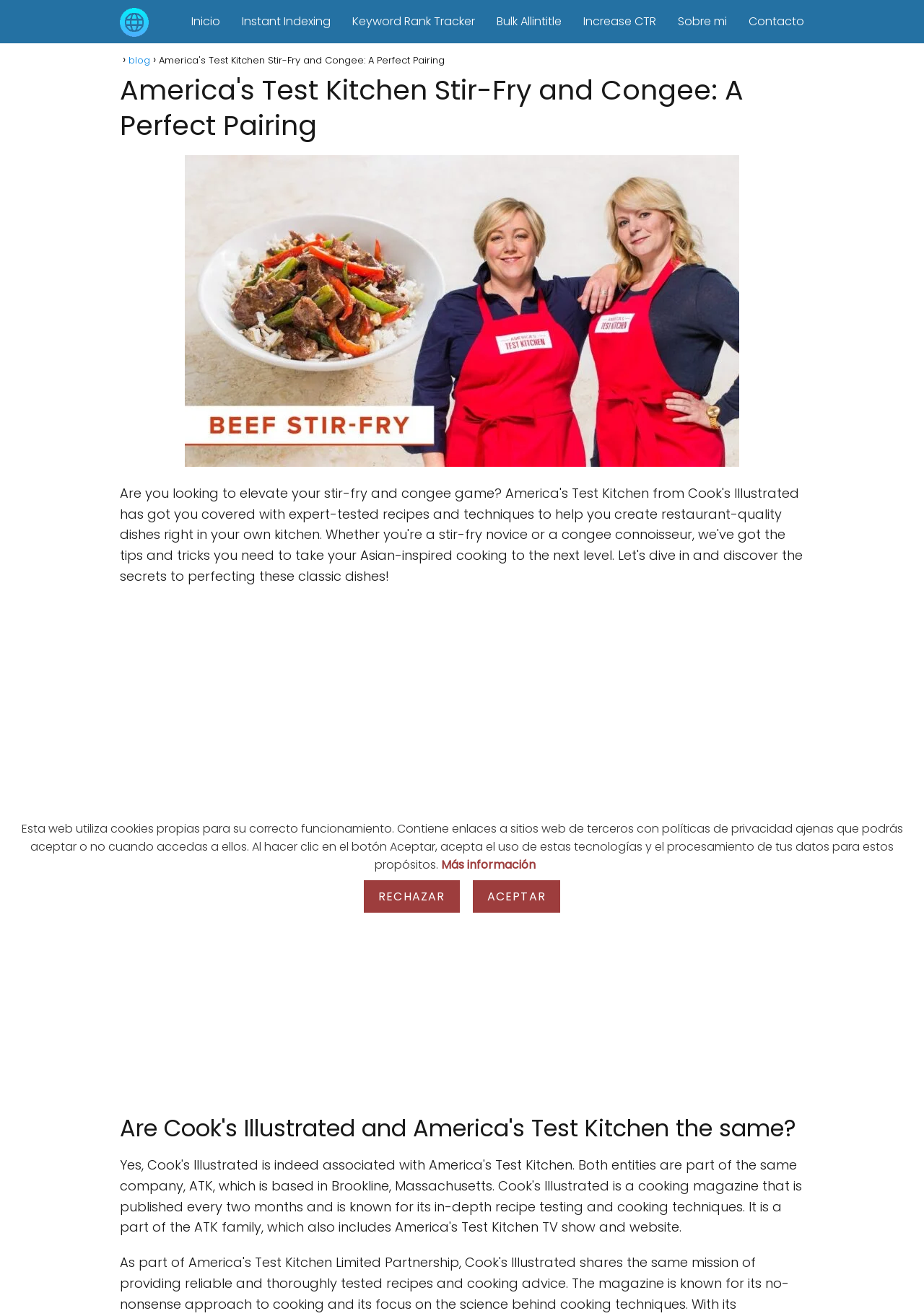Find the bounding box coordinates of the element I should click to carry out the following instruction: "visit Instant Indexing".

[0.262, 0.01, 0.358, 0.022]